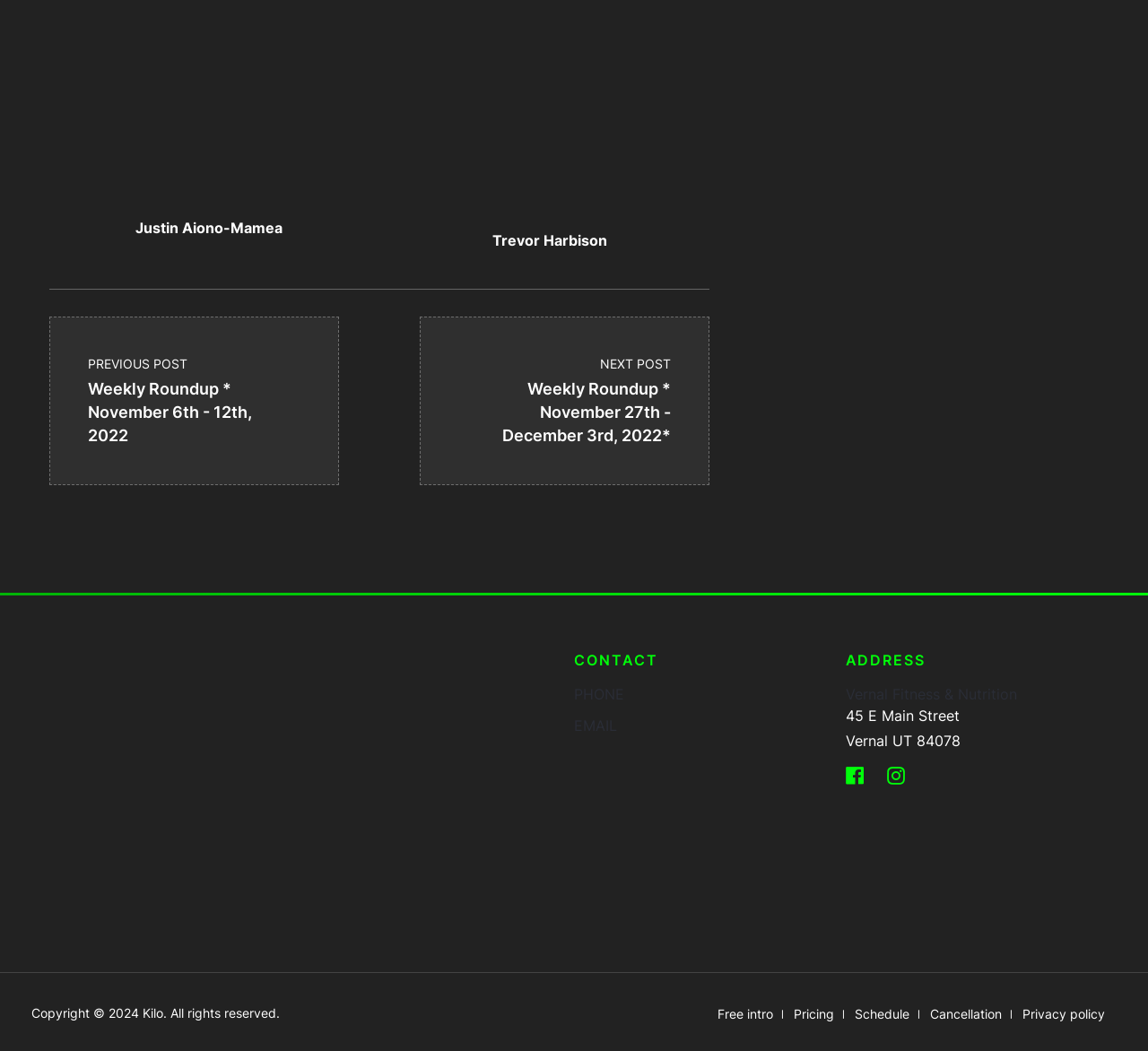Find the bounding box coordinates for the element that must be clicked to complete the instruction: "View the pricing page". The coordinates should be four float numbers between 0 and 1, indicated as [left, top, right, bottom].

[0.684, 0.953, 0.737, 0.977]